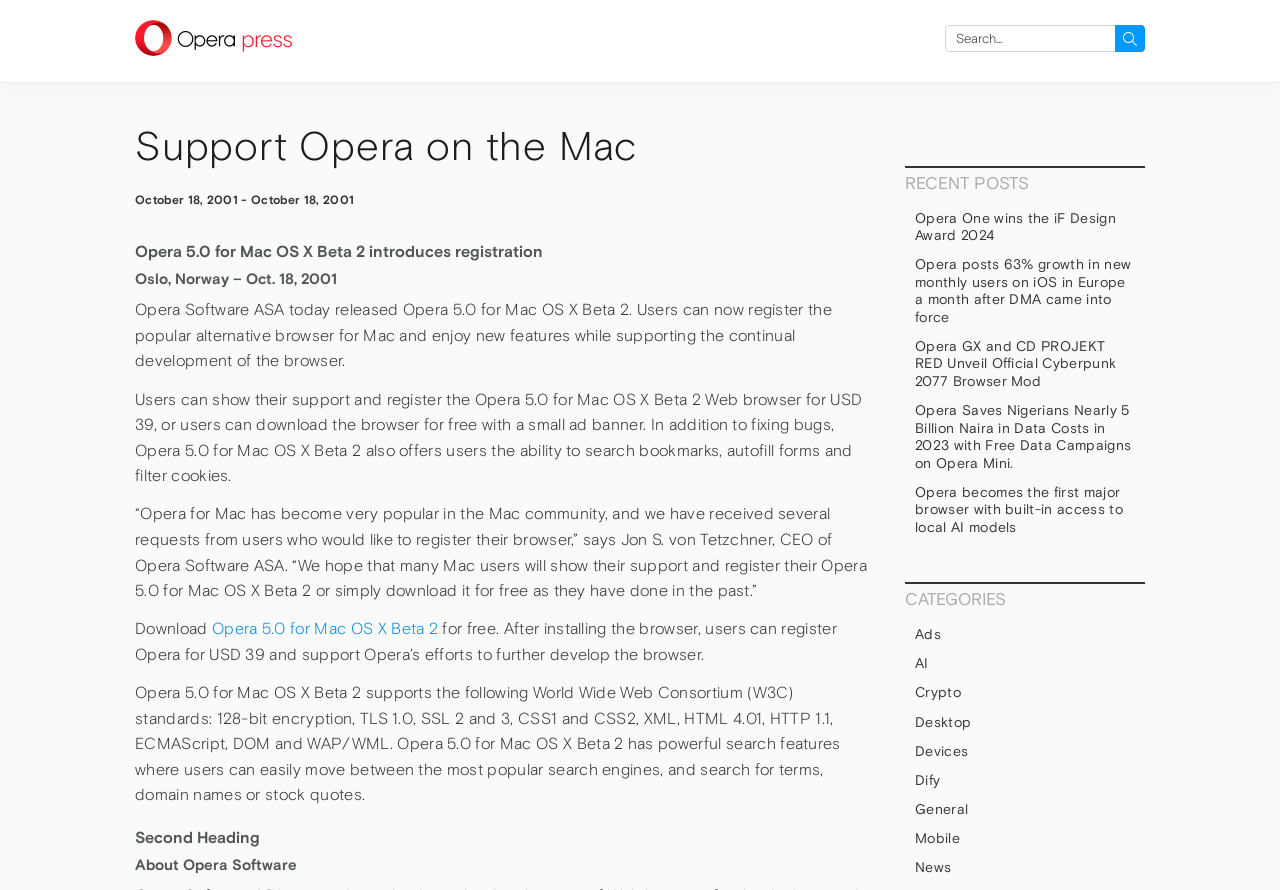Please locate the bounding box coordinates of the element that should be clicked to complete the given instruction: "Read recent posts".

[0.707, 0.186, 0.895, 0.222]